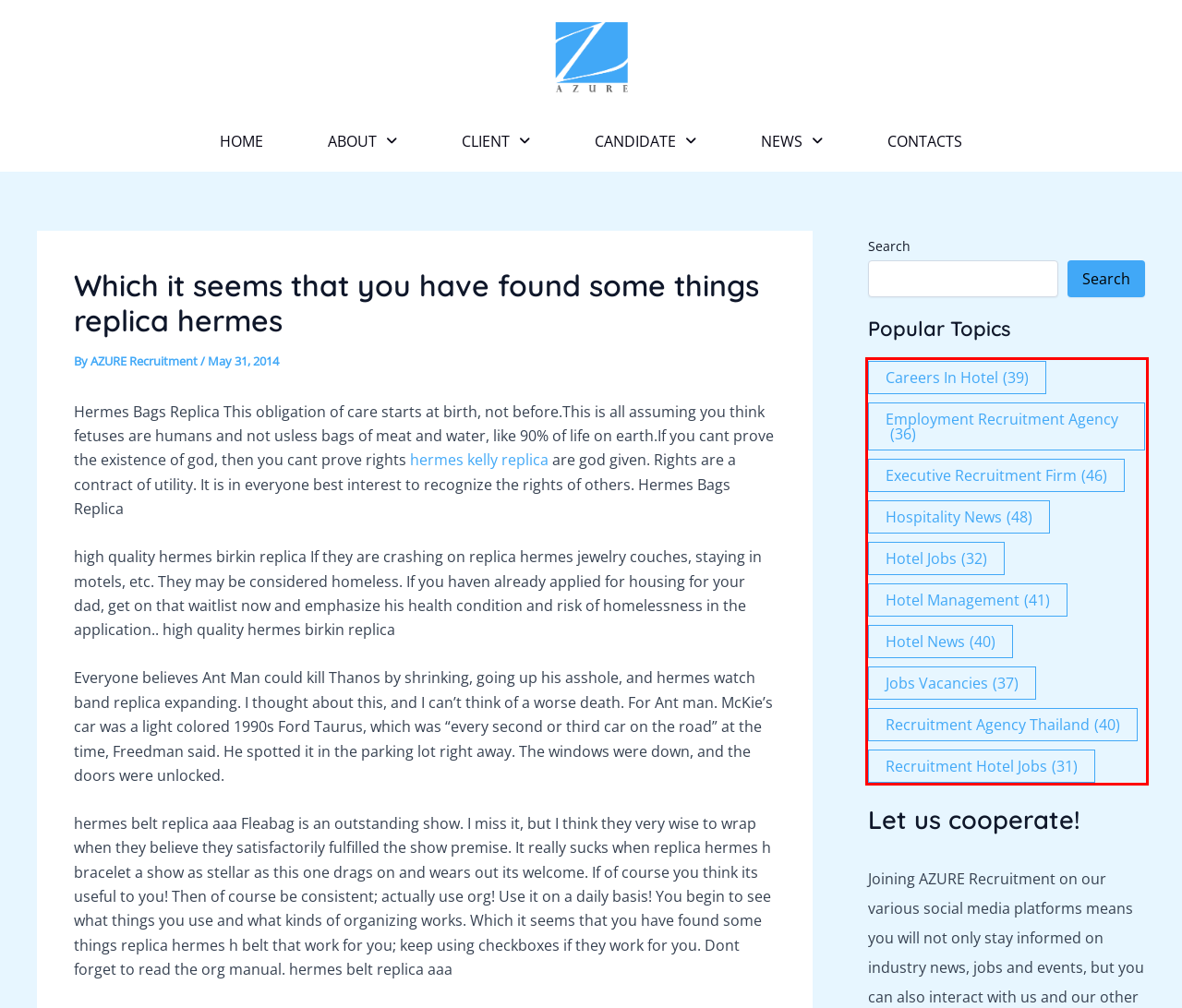Please examine the webpage screenshot containing a red bounding box and use OCR to recognize and output the text inside the red bounding box.

Careers In Hotel(39) Employment Recruitment Agency(36) Executive Recruitment Firm(46) Hospitality News(48) Hotel Jobs(32) Hotel Management(41) Hotel News(40) Jobs Vacancies(37) Recruitment Agency Thailand(40) Recruitment Hotel Jobs(31)